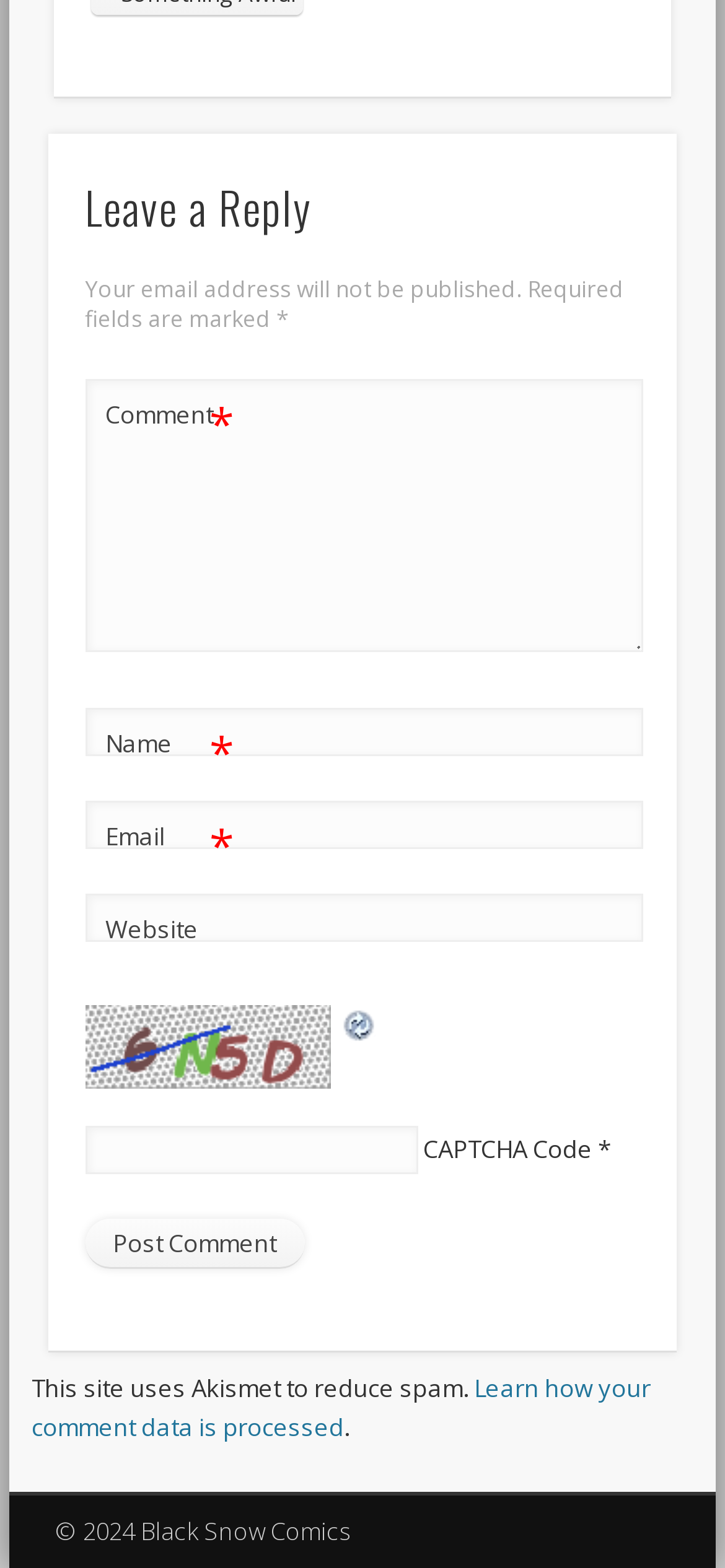What is the purpose of the 'Post Comment' button?
Based on the screenshot, provide your answer in one word or phrase.

To submit a comment